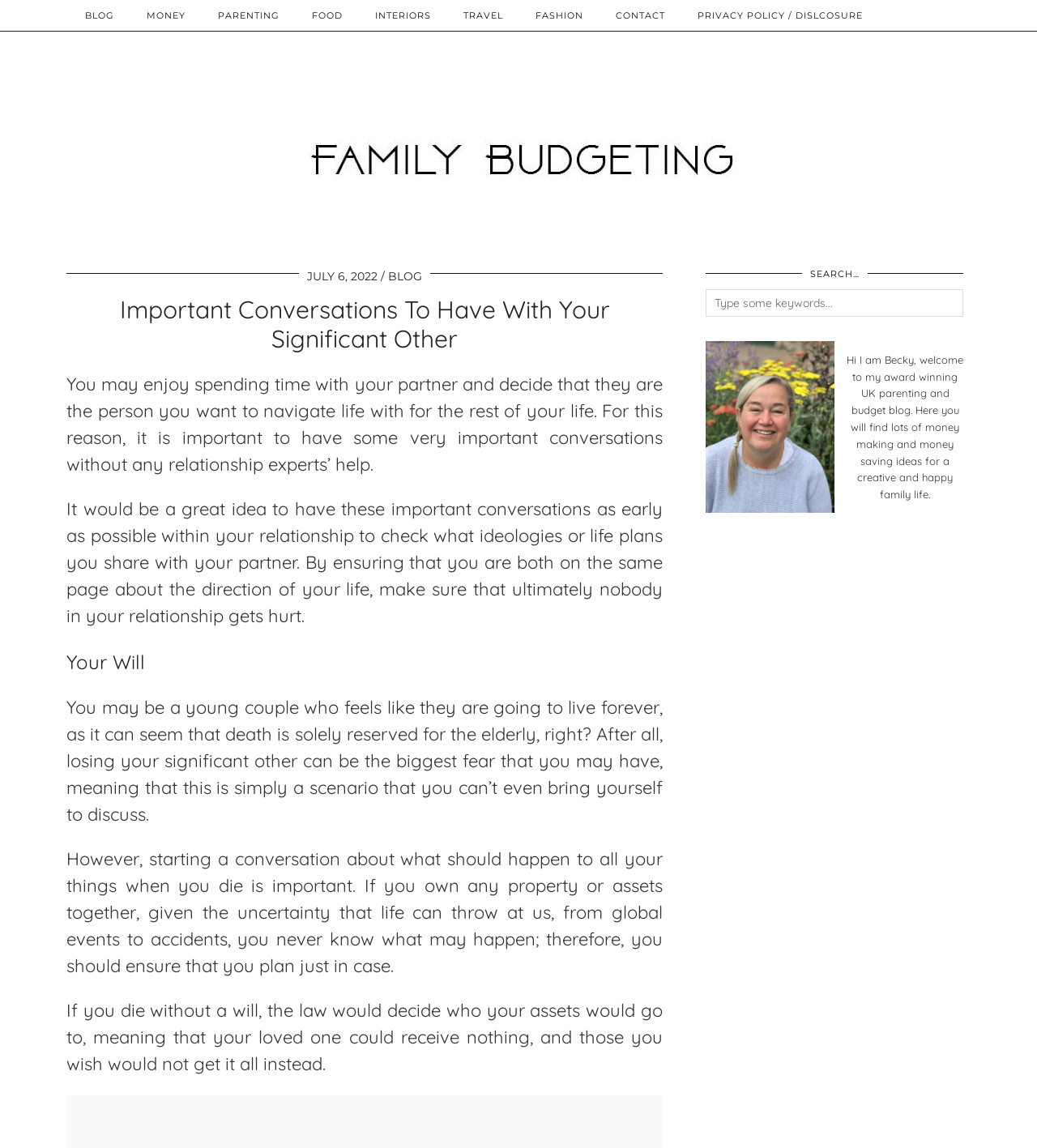Respond to the following question using a concise word or phrase: 
Is there a search function on the webpage?

Yes